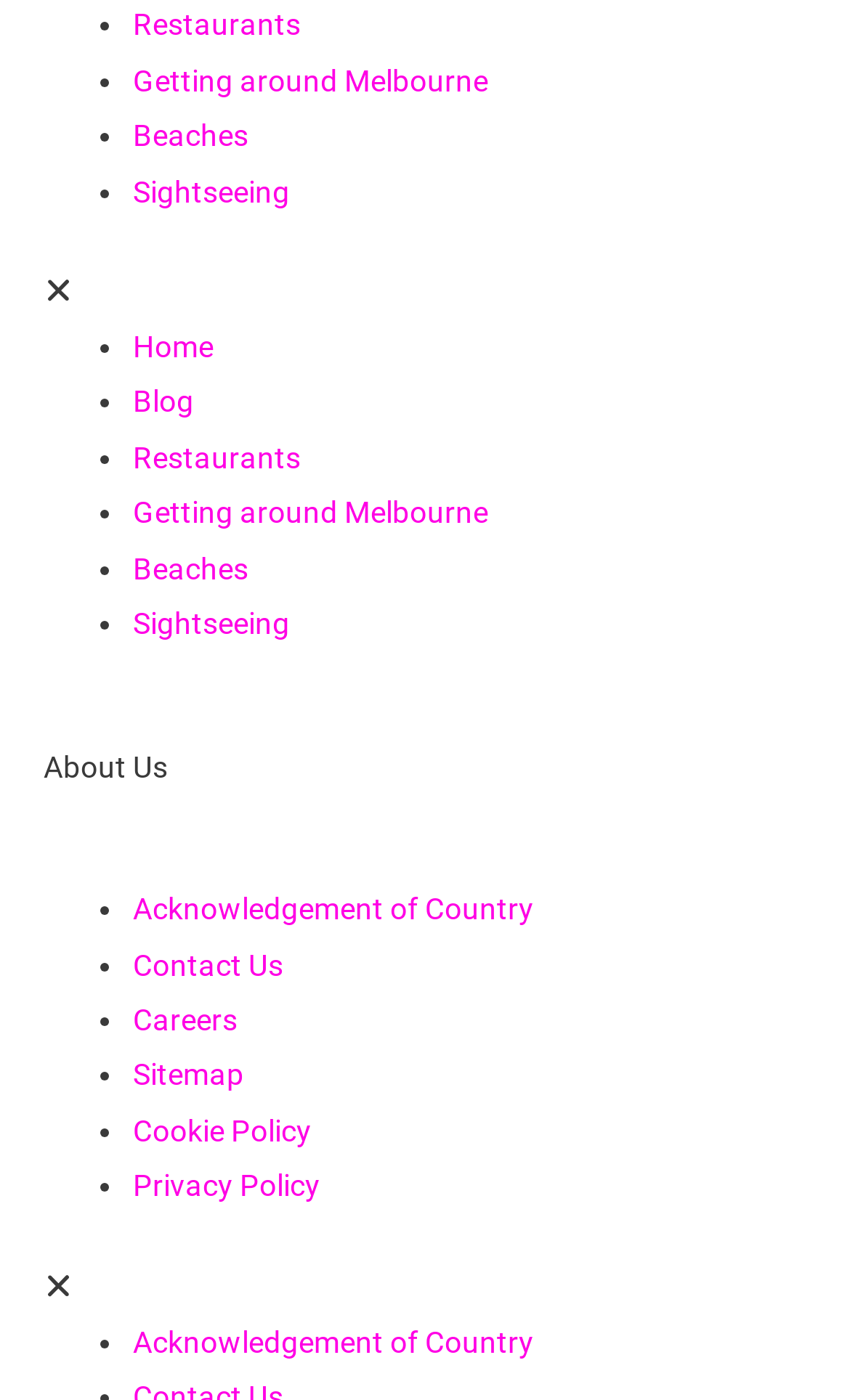What is the second item in the main menu?
Using the image, respond with a single word or phrase.

Getting around Melbourne